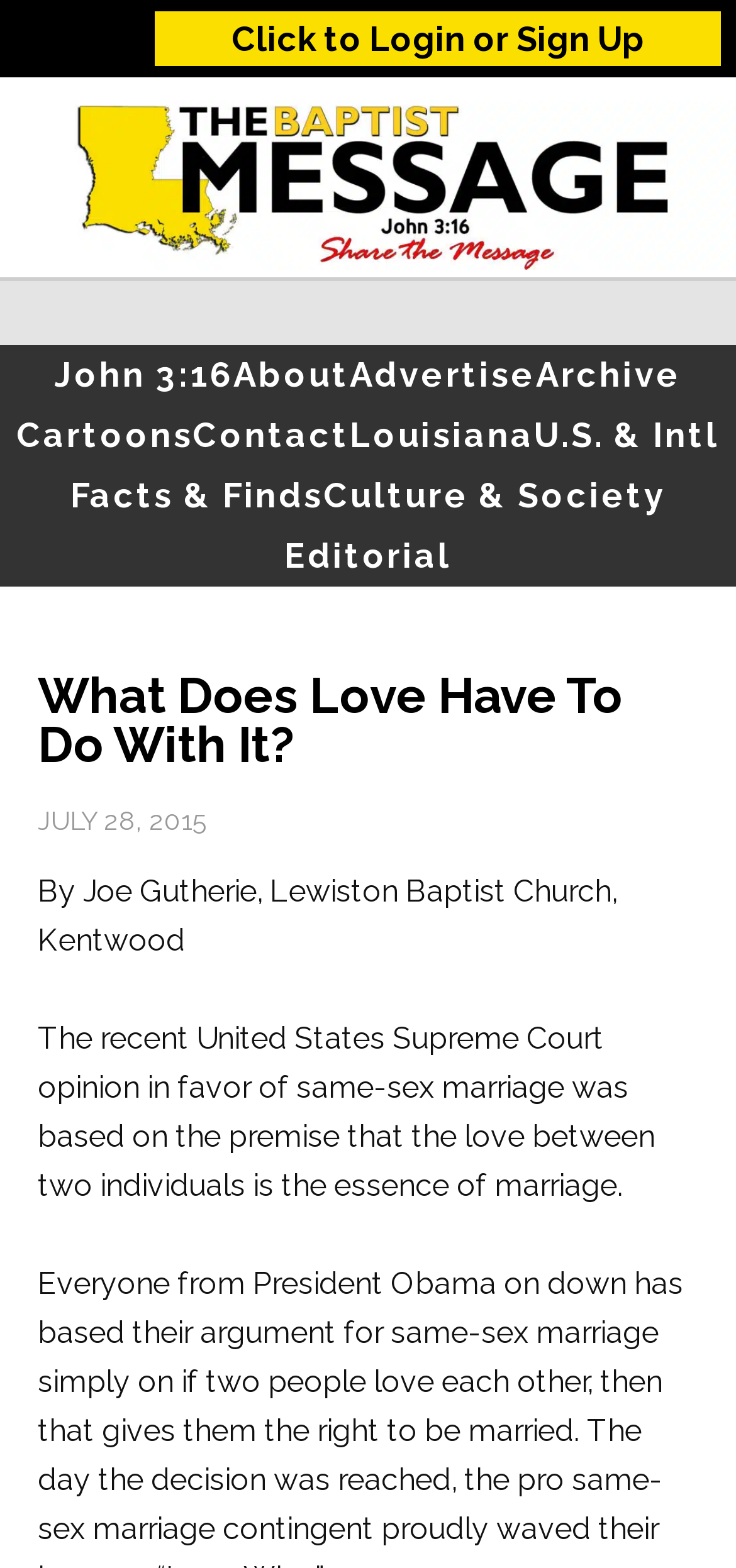Respond to the question below with a single word or phrase:
What is the essence of marriage according to the Supreme Court opinion?

love between two individuals